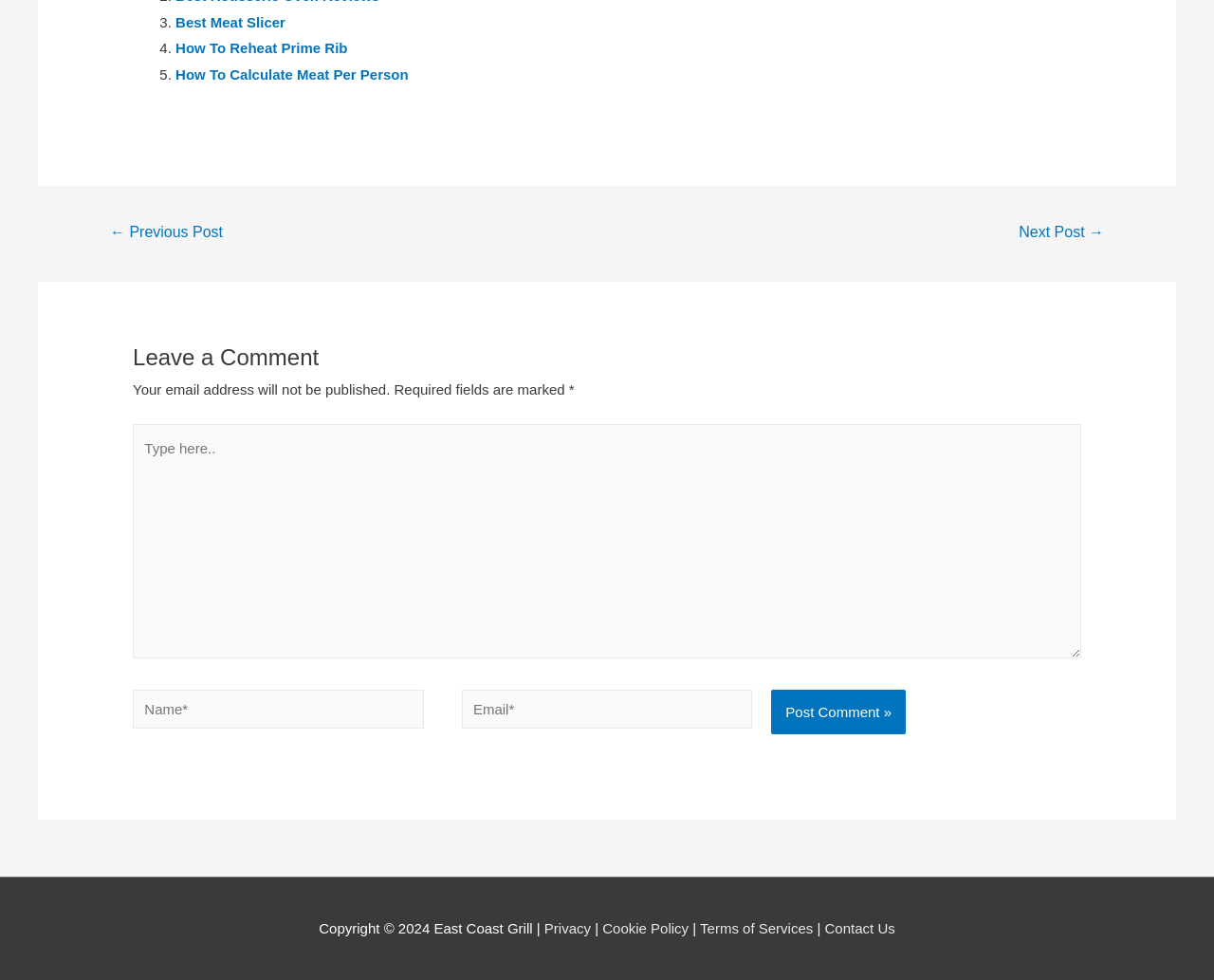What are the links at the bottom for?
Please respond to the question with as much detail as possible.

The links at the bottom, such as 'Privacy', 'Cookie Policy', 'Terms of Services', and 'Contact Us', seem to be related to legal and contact information, providing users with access to important policies and a way to get in touch with the website owners.